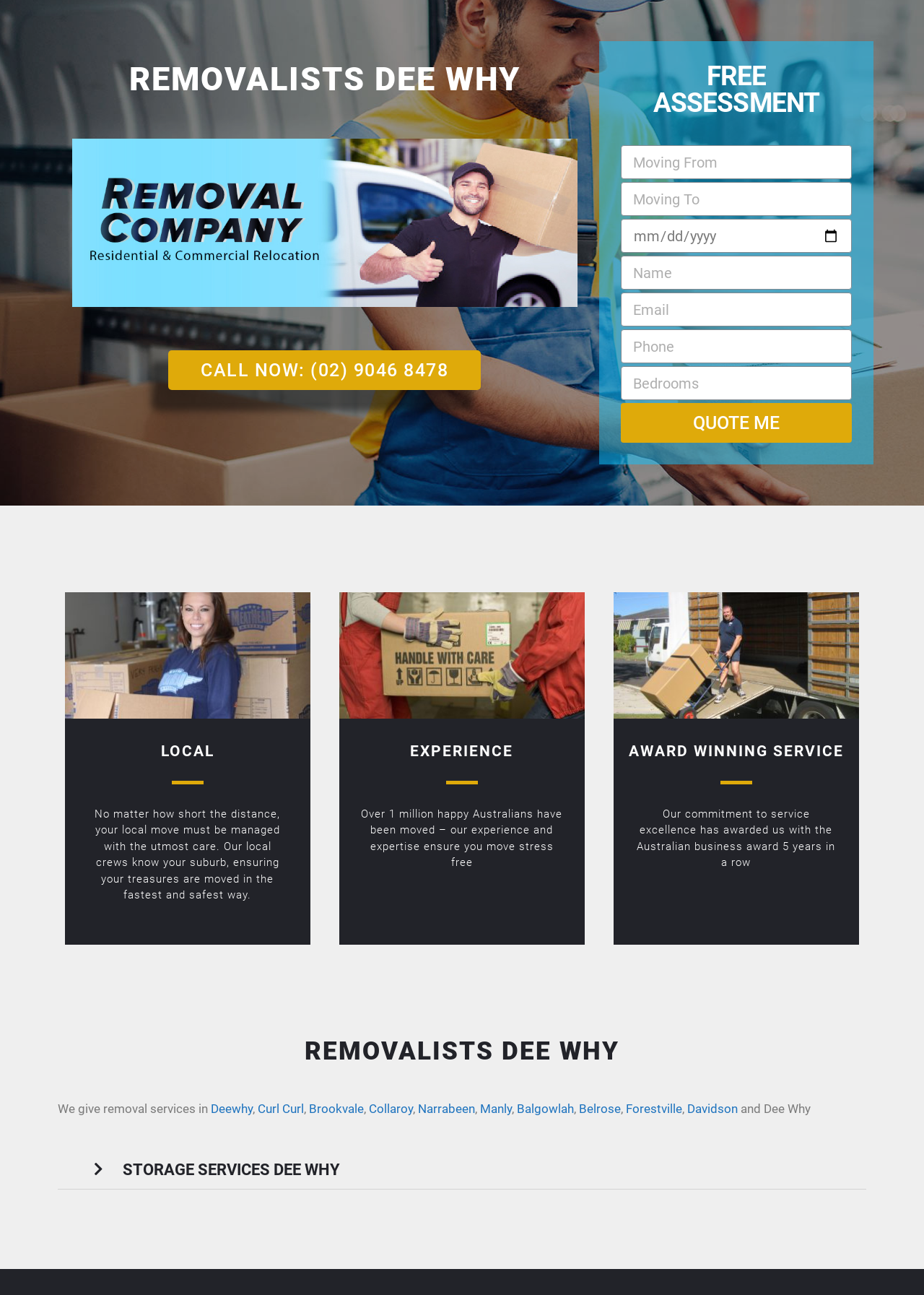Using the given description, provide the bounding box coordinates formatted as (top-left x, top-left y, bottom-right x, bottom-right y), with all values being floating point numbers between 0 and 1. Description: QUOTE ME

[0.672, 0.311, 0.922, 0.342]